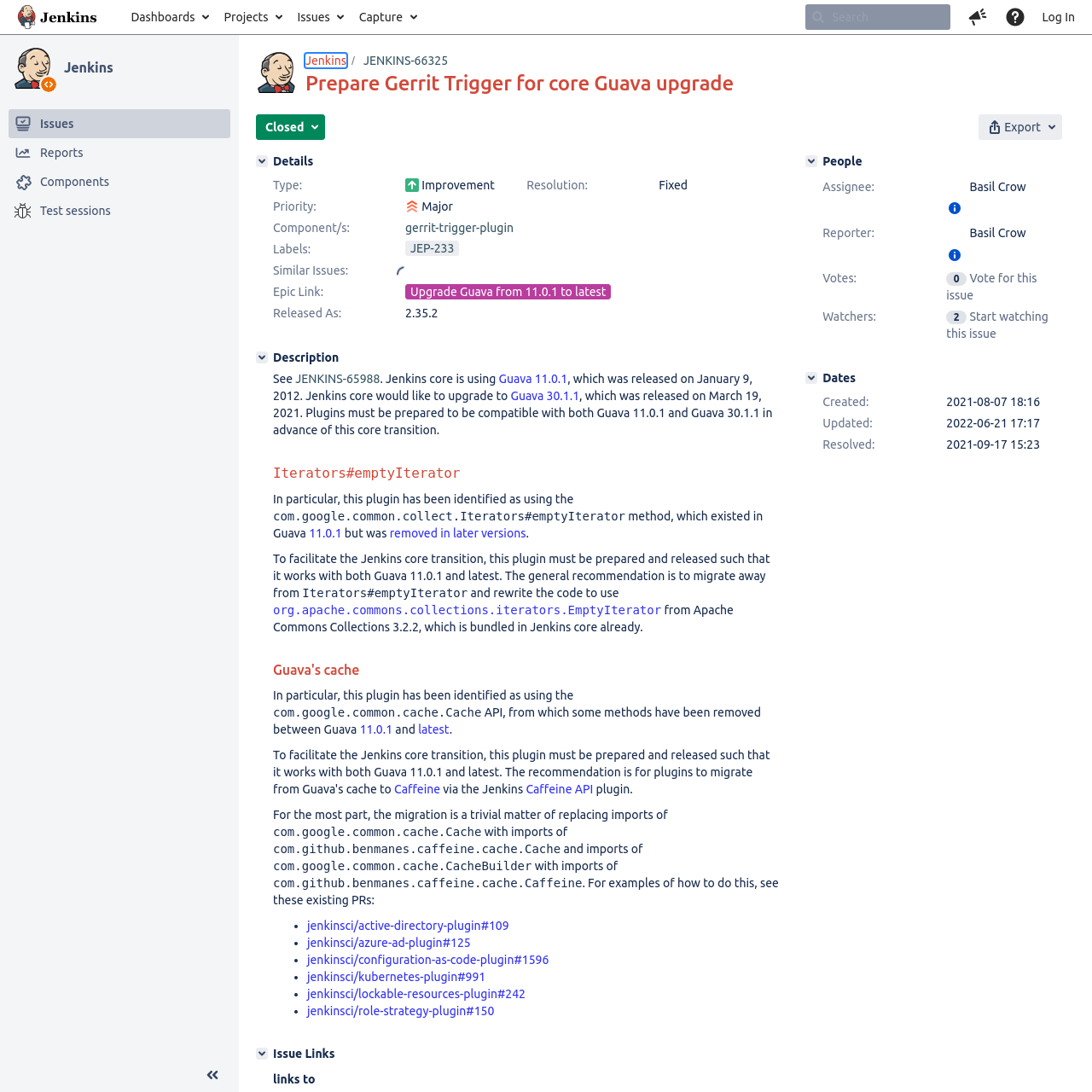Identify the bounding box coordinates for the element you need to click to achieve the following task: "View project details". The coordinates must be four float values ranging from 0 to 1, formatted as [left, top, right, bottom].

[0.234, 0.048, 0.272, 0.085]